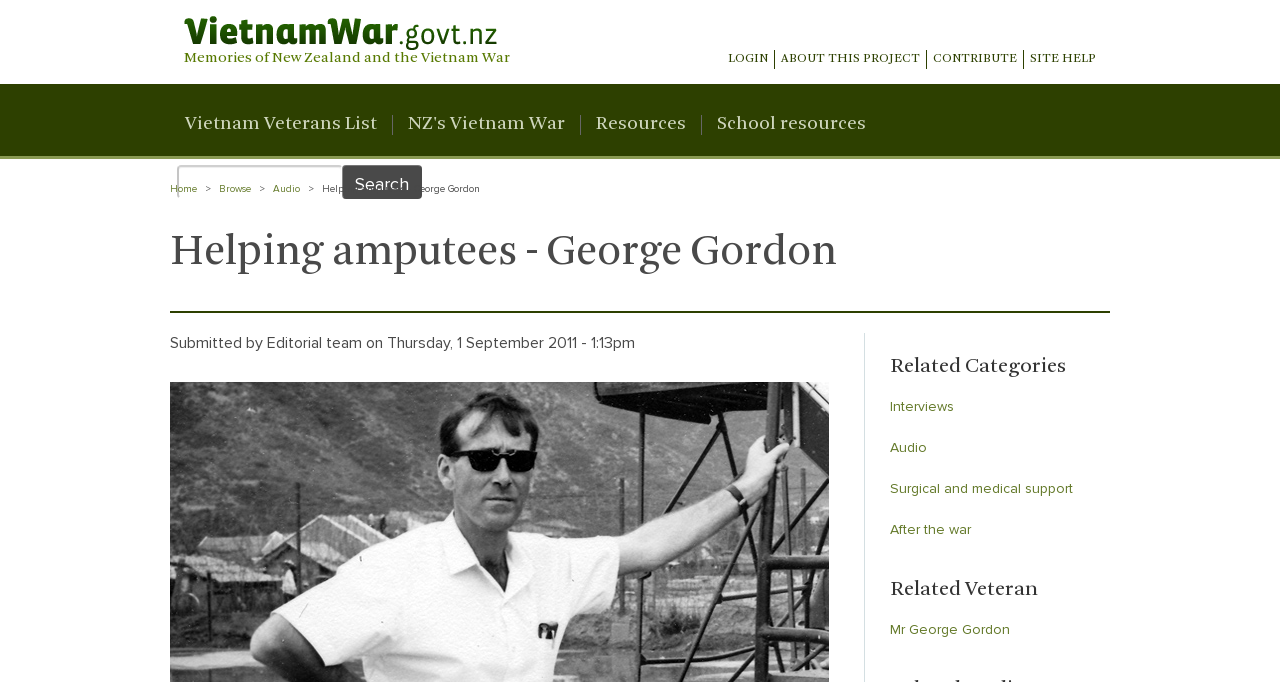Given the description "School resources", provide the bounding box coordinates of the corresponding UI element.

[0.56, 0.168, 0.677, 0.198]